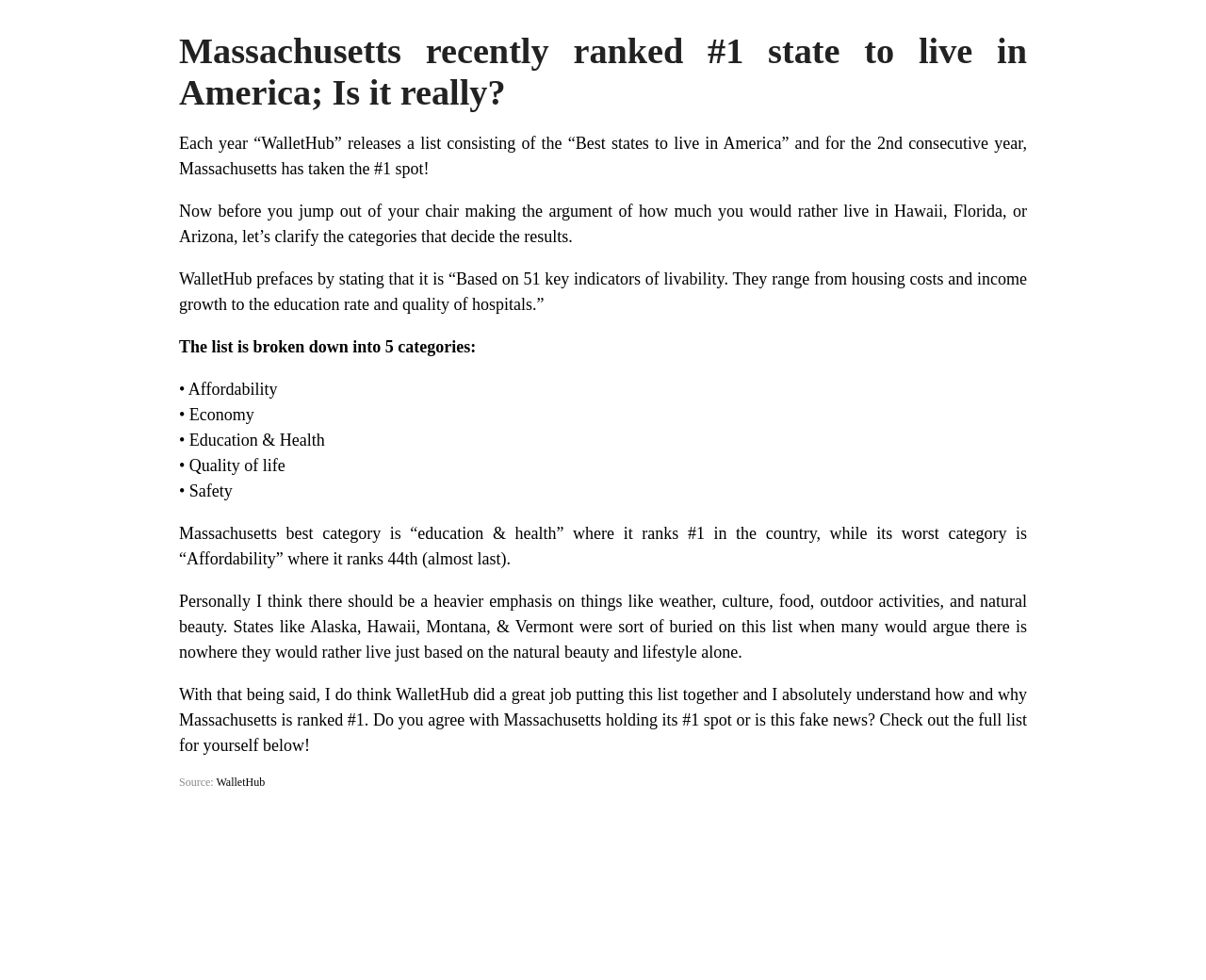What is the source of the list of best states to live in America?
Using the image as a reference, answer with just one word or a short phrase.

WalletHub